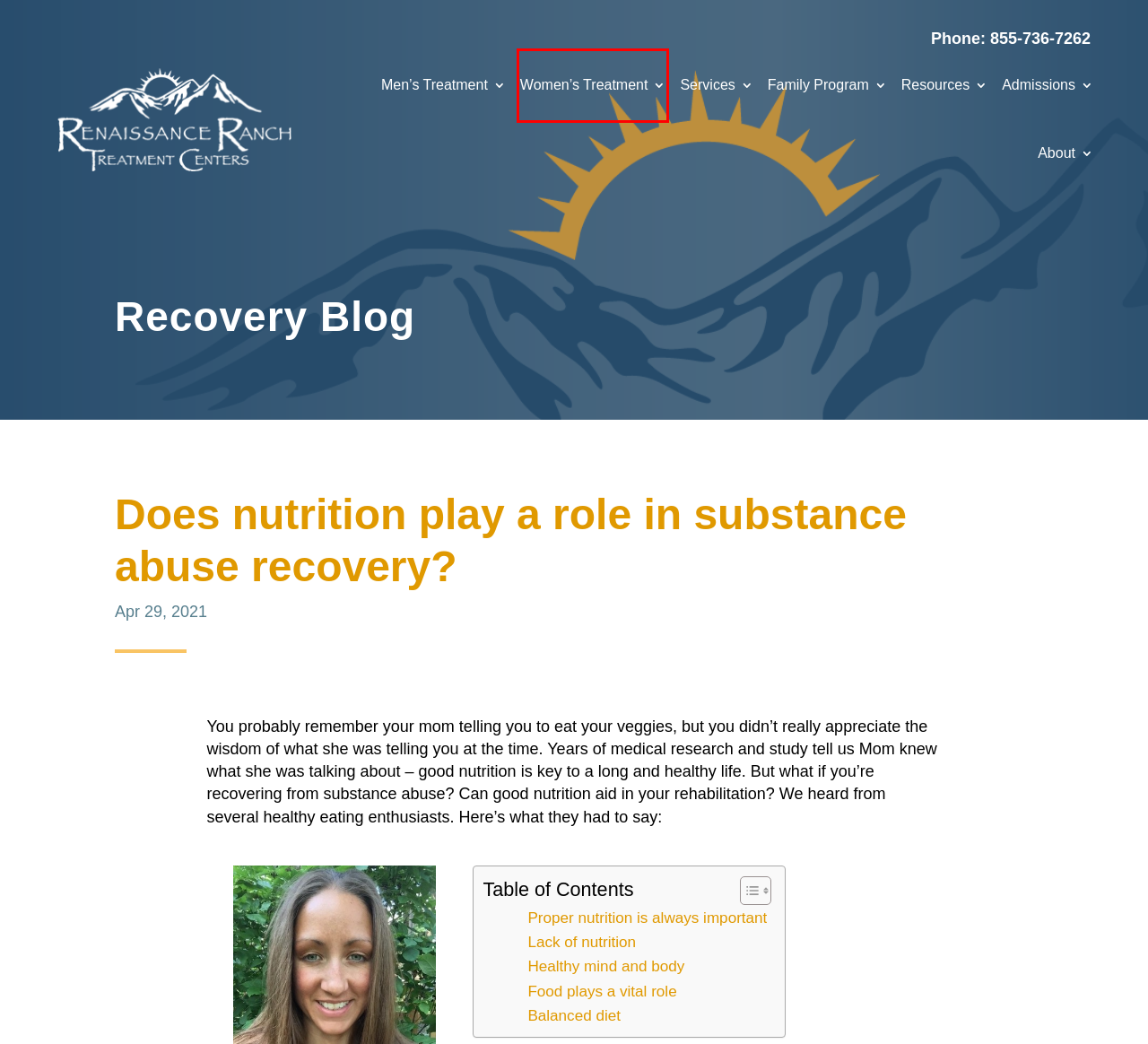Examine the screenshot of a webpage with a red bounding box around an element. Then, select the webpage description that best represents the new page after clicking the highlighted element. Here are the descriptions:
A. Utah Drug Rehab and Alcohol Treatment: Renaissance Ranch
B. Faith-Based Addiction Recovery Program | Utah
C. Idaho Drug Addiction Rehab For Women
D. Drug Treatment & Alcohol Rehab Podcast
E. Family Therapy & Utah Drug Rehab Support
F. Men's Faith-Based Addiction Treatment in Utah
G. An Invitation To All Struggling Individuals And Their Families
H. Admissions: Drug Rehab & Alcohol Treatment

C